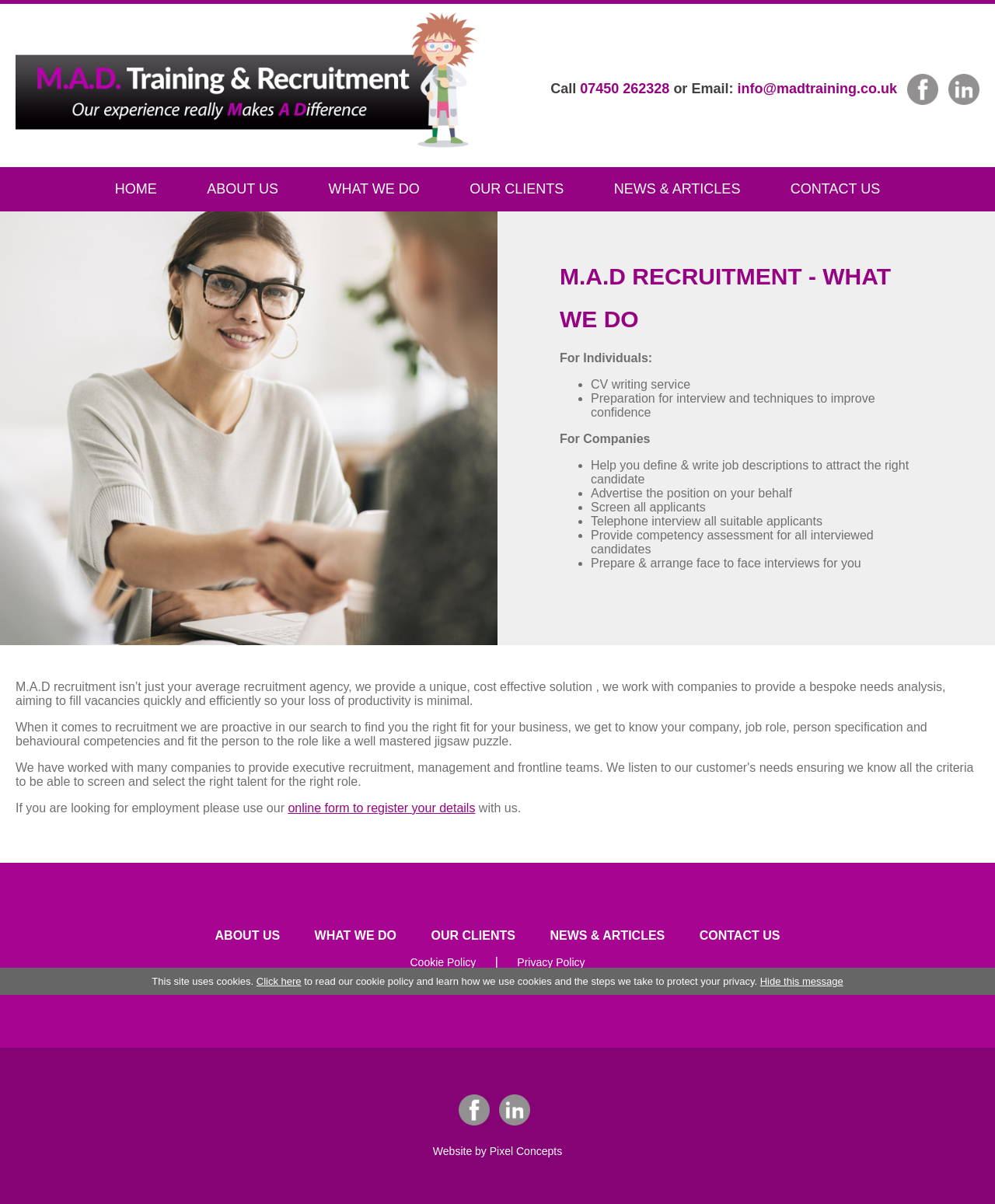Locate the bounding box coordinates of the segment that needs to be clicked to meet this instruction: "Email info@madtraining.co.uk".

[0.741, 0.067, 0.902, 0.08]